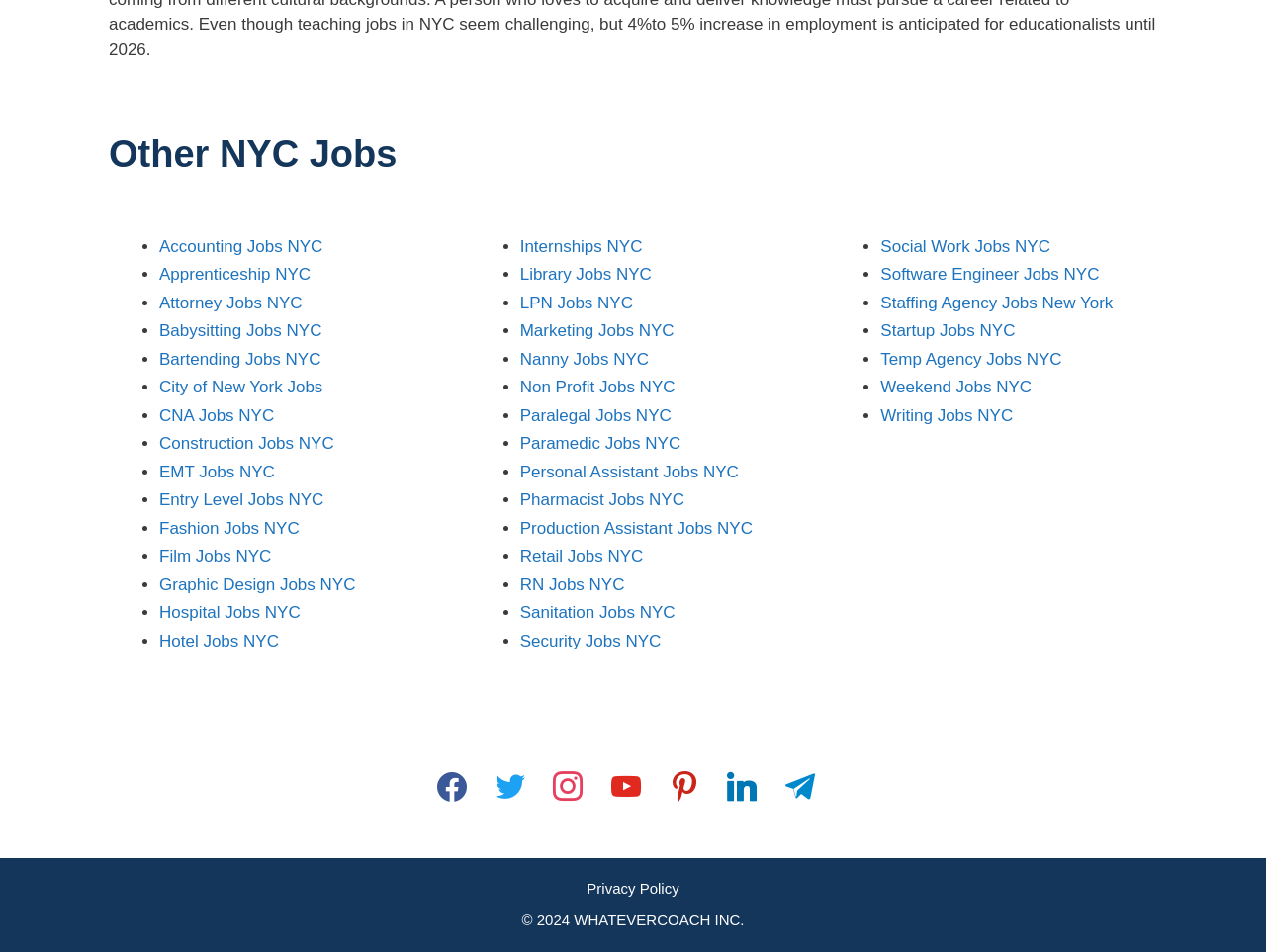How many social media links are present at the bottom of the webpage?
Refer to the image and provide a concise answer in one word or phrase.

3